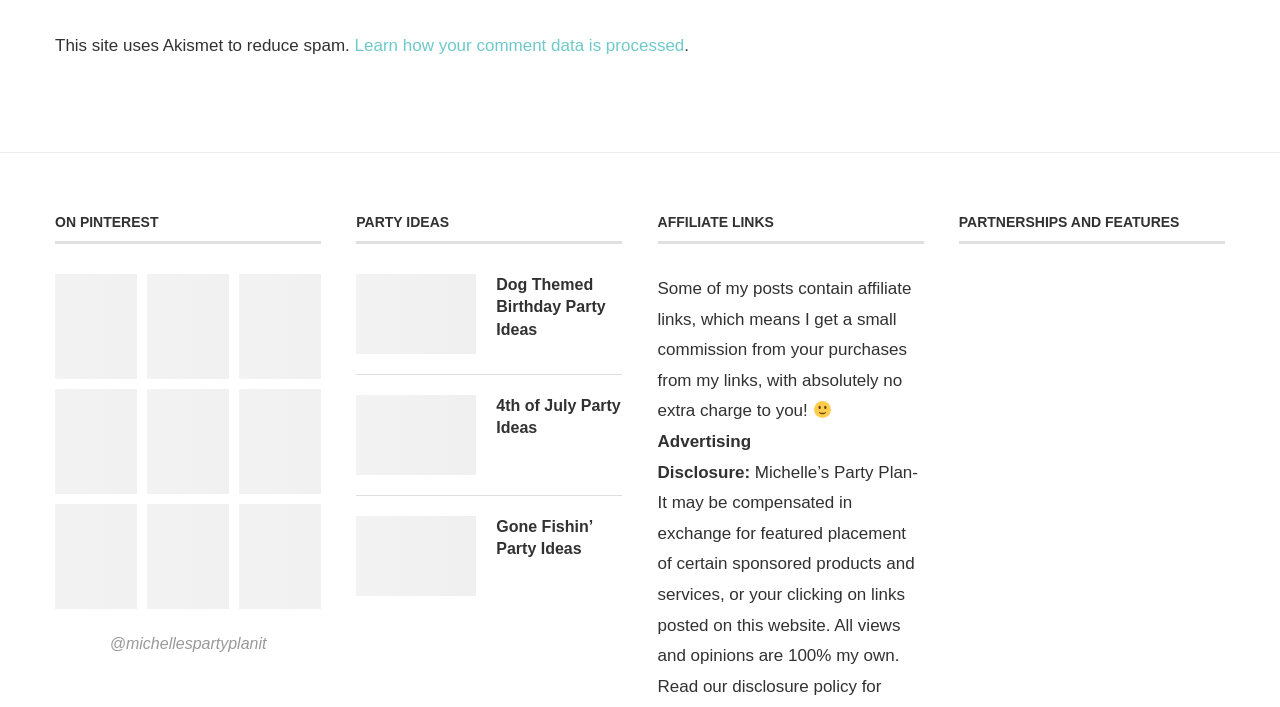Please identify the bounding box coordinates of the element I should click to complete this instruction: 'Follow on Pinterest'. The coordinates should be given as four float numbers between 0 and 1, like this: [left, top, right, bottom].

[0.086, 0.898, 0.208, 0.922]